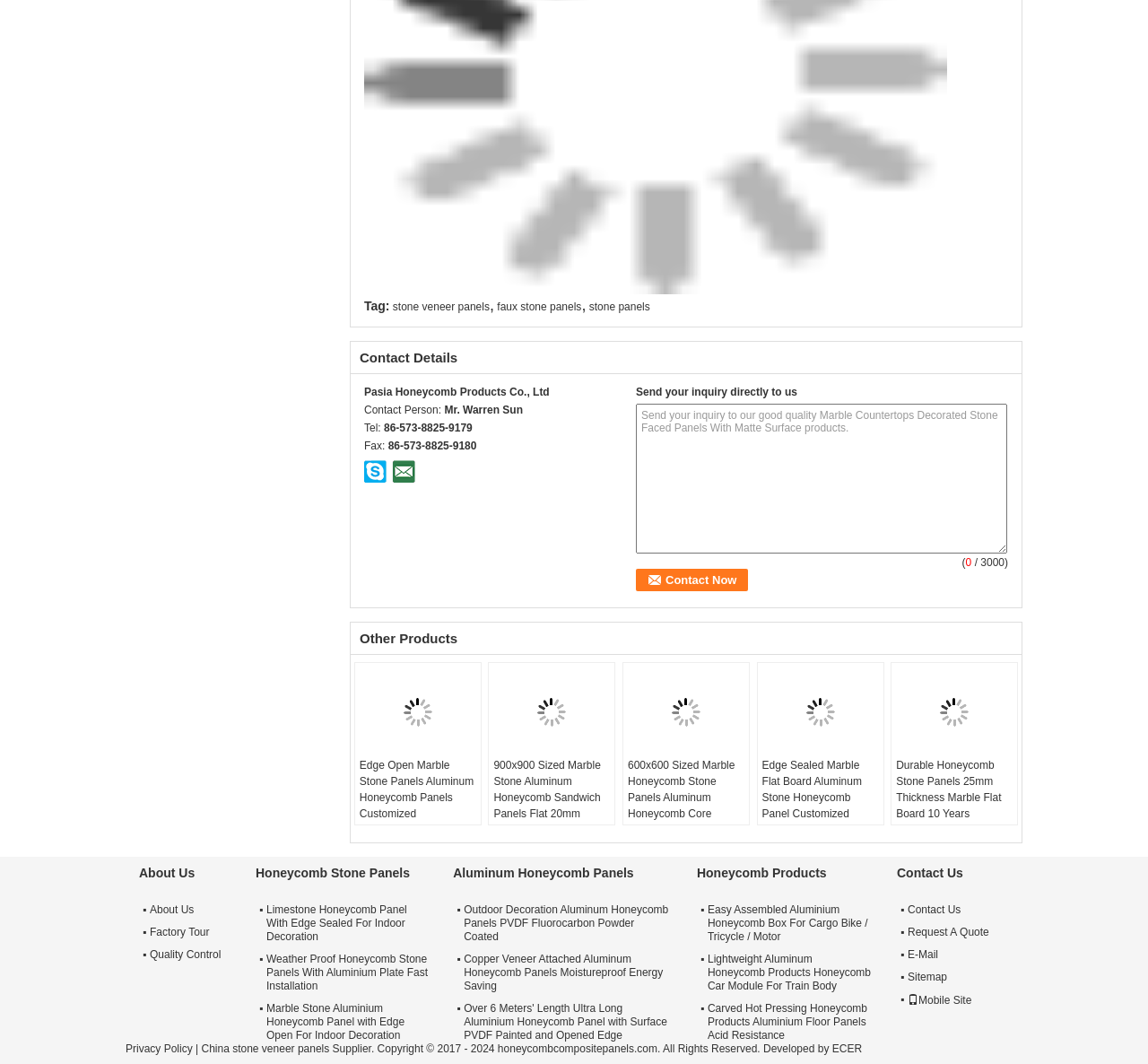What is the contact person's name?
Please provide a single word or phrase based on the screenshot.

Mr. Warren Sun